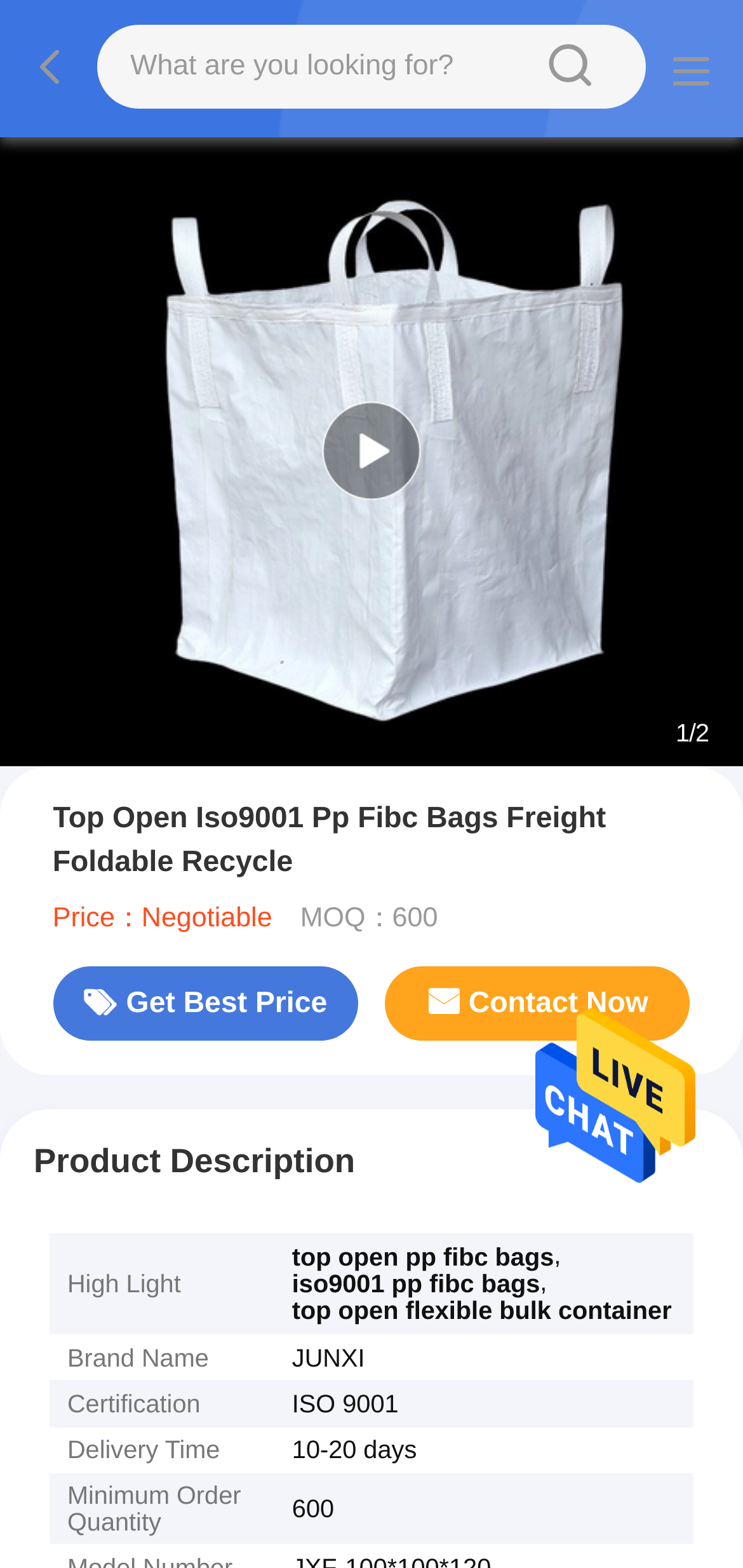Determine the bounding box coordinates for the HTML element mentioned in the following description: "sousou text". The coordinates should be a list of four floats ranging from 0 to 1, represented as [left, top, right, bottom].

[0.672, 0.019, 0.864, 0.067]